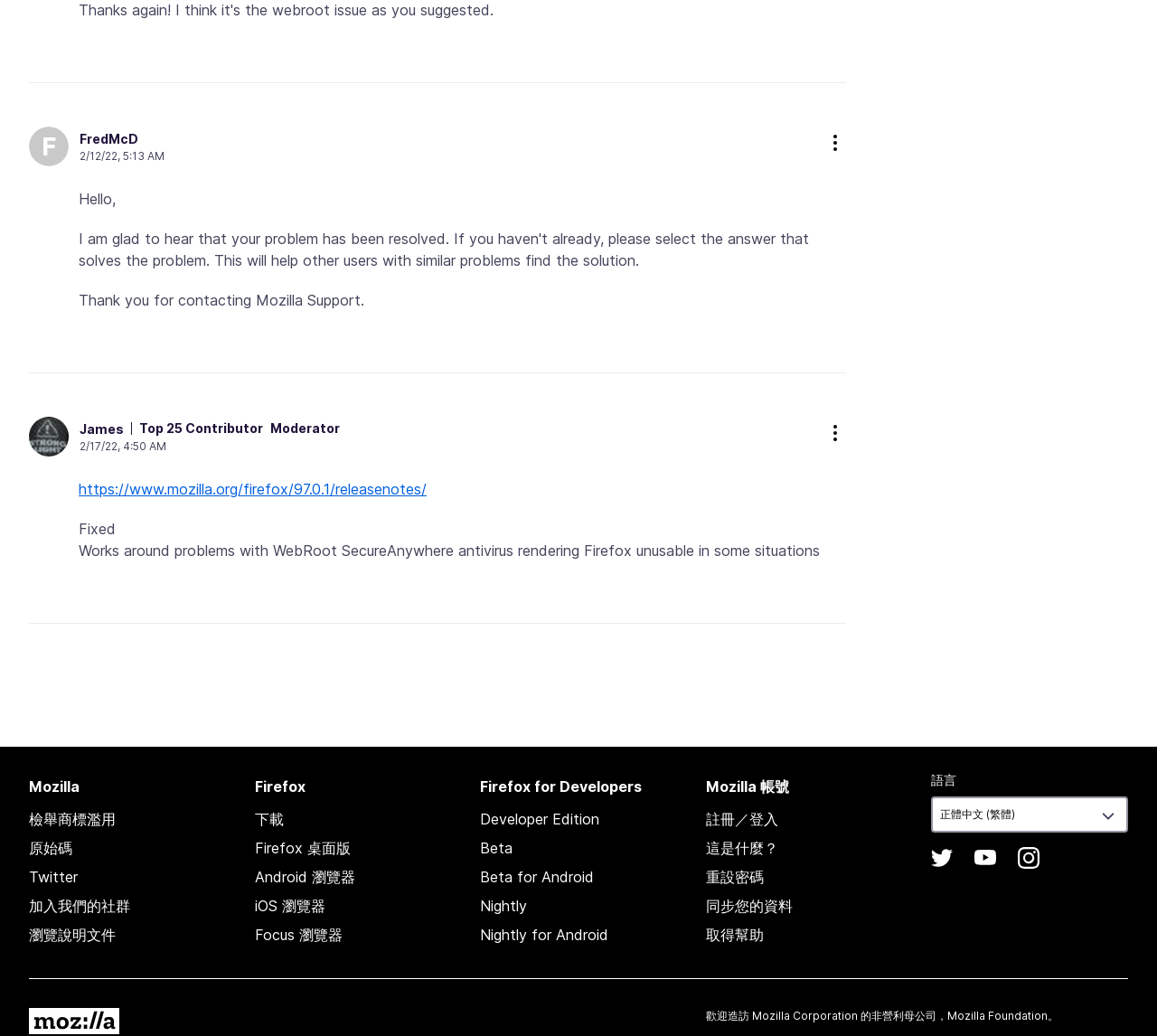Give the bounding box coordinates for the element described as: "Add to cart".

None